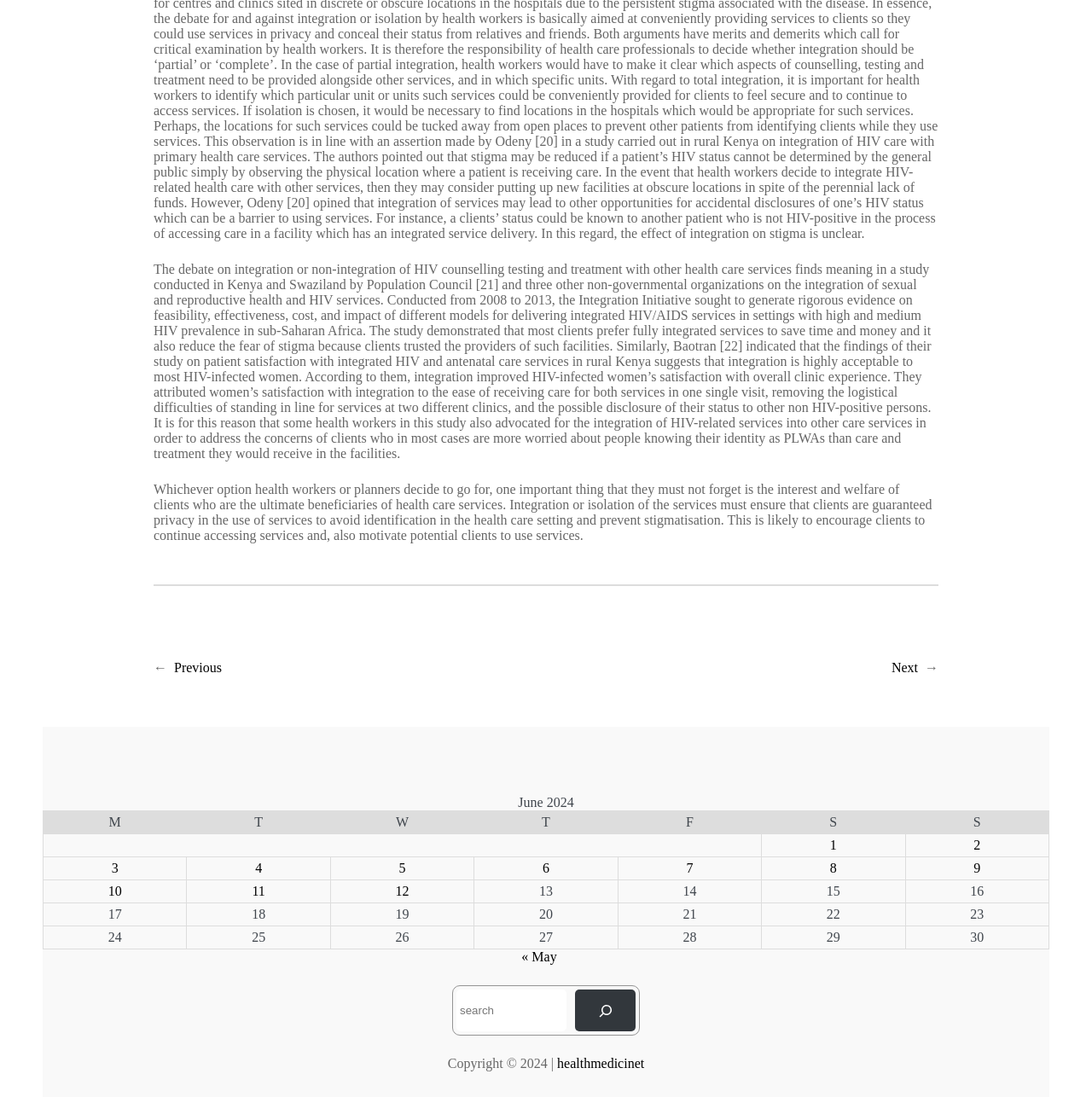Please identify the bounding box coordinates of the element's region that should be clicked to execute the following instruction: "Search for a post". The bounding box coordinates must be four float numbers between 0 and 1, i.e., [left, top, right, bottom].

[0.418, 0.902, 0.519, 0.94]